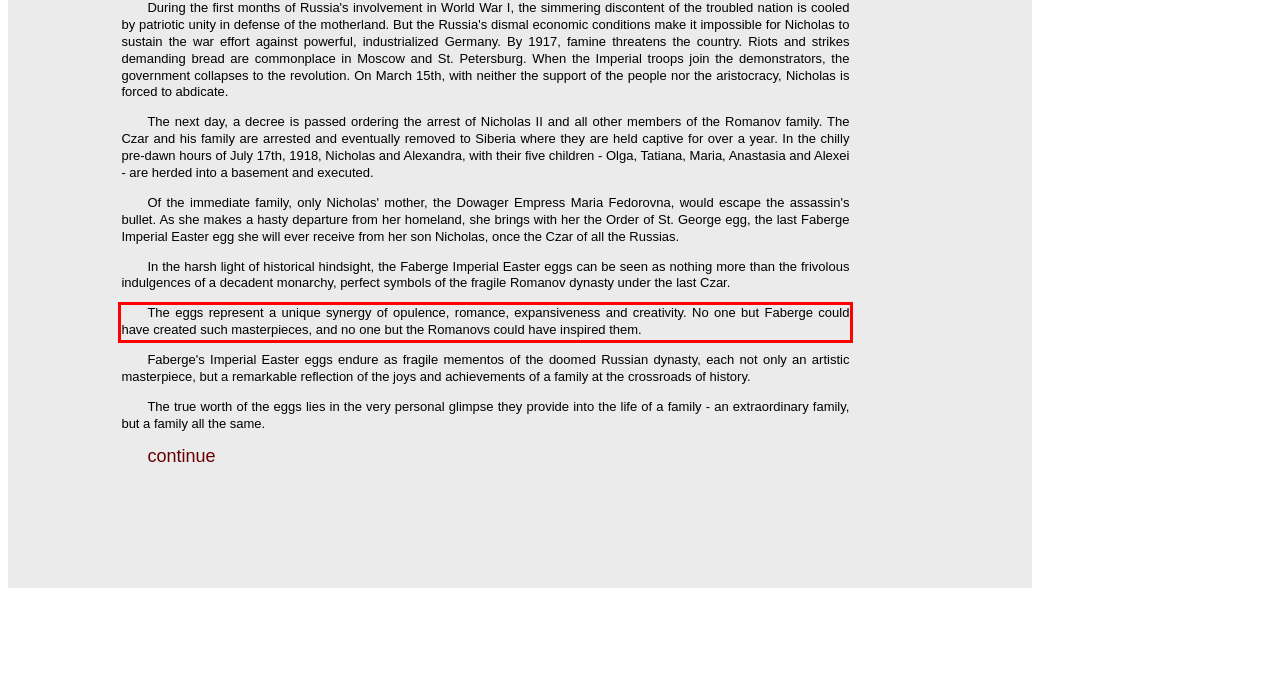Please identify the text within the red rectangular bounding box in the provided webpage screenshot.

The eggs represent a unique synergy of opulence, romance, expansiveness and creativity. No one but Faberge could have created such masterpieces, and no one but the Romanovs could have inspired them.